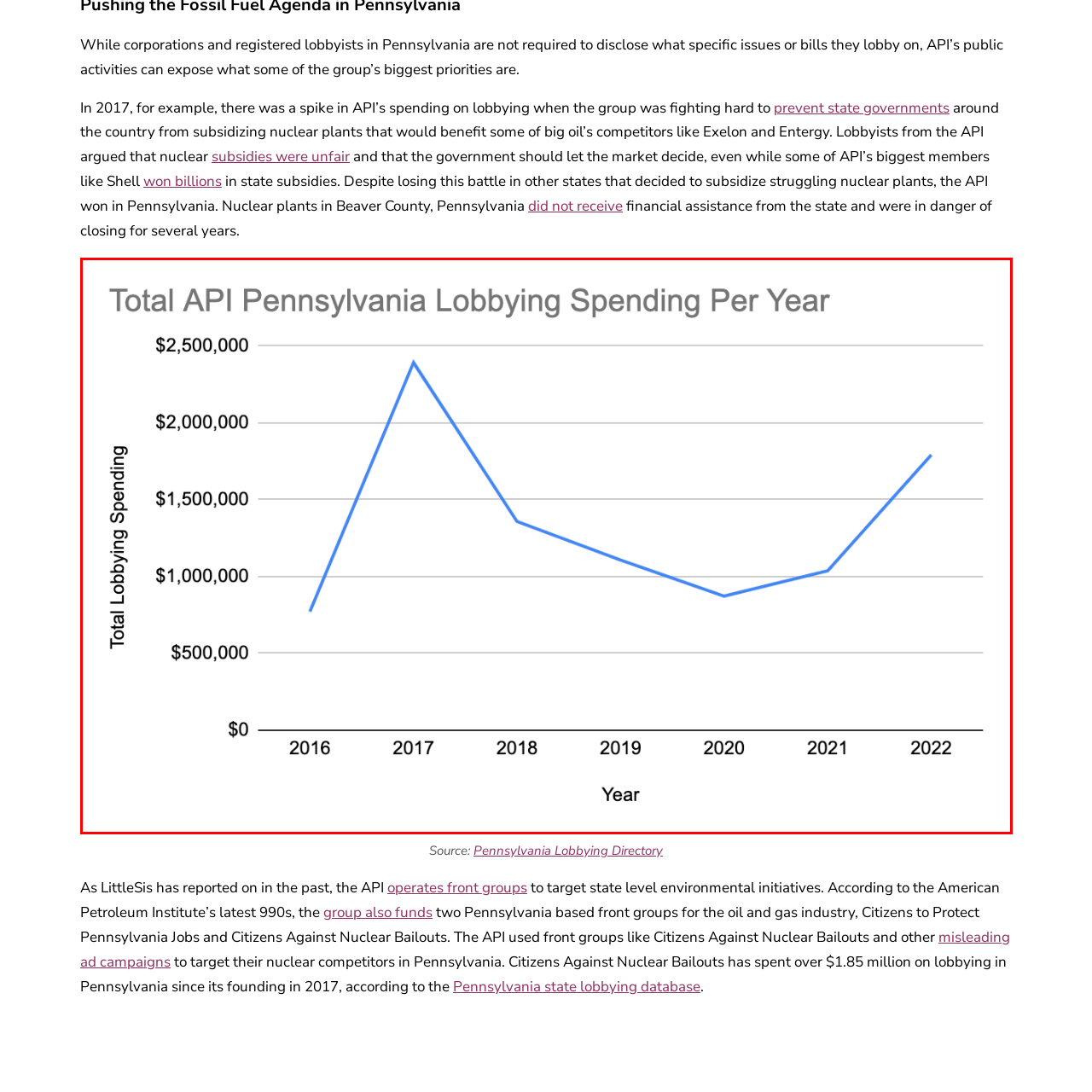Give a detailed description of the image area outlined by the red box.

The image illustrates the total lobbying spending of the American Petroleum Institute (API) in Pennsylvania from 2016 to 2022. The graph highlights significant fluctuations in the API's lobbying expenditures, peaking in 2017 at over $2.5 million, which aligns with intense lobbying efforts to prevent state subsidies for nuclear power plants. Following this peak, the spending declined in the subsequent years, stabilizing at approximately $1 million in 2020 before experiencing a modest increase again in 2022. The vertical axis represents total lobbying spending, while the horizontal axis indicates the years. This data visually depicts the API's lobbying trends and efforts in Pennsylvania’s political landscape. The source of the information is linked to the Pennsylvania Lobbying Directory, which analyzes the group's activities related to environmental initiatives and competition within the energy sector.